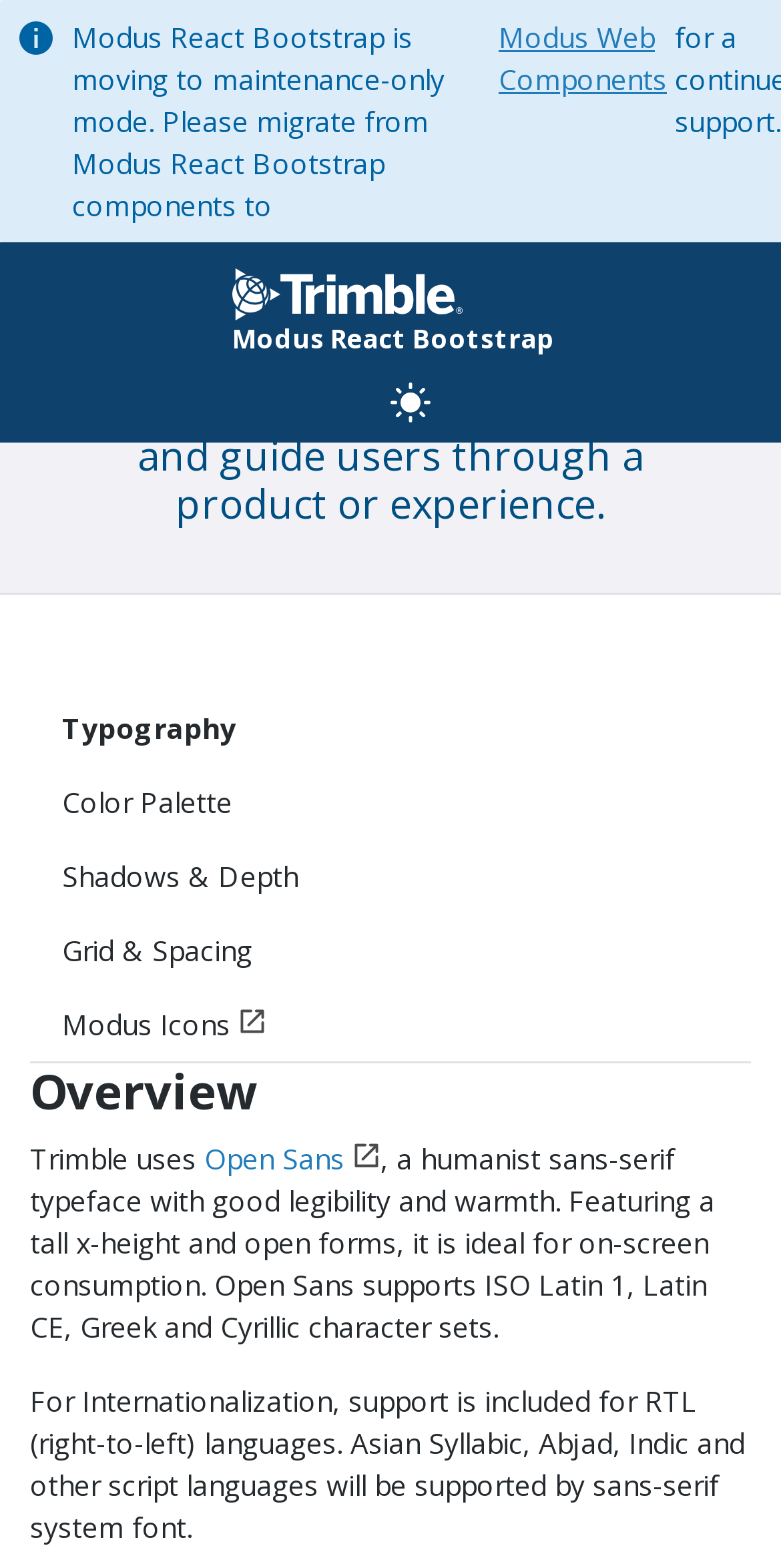How many links are there under the 'Typography' heading?
Based on the image, answer the question with a single word or brief phrase.

5